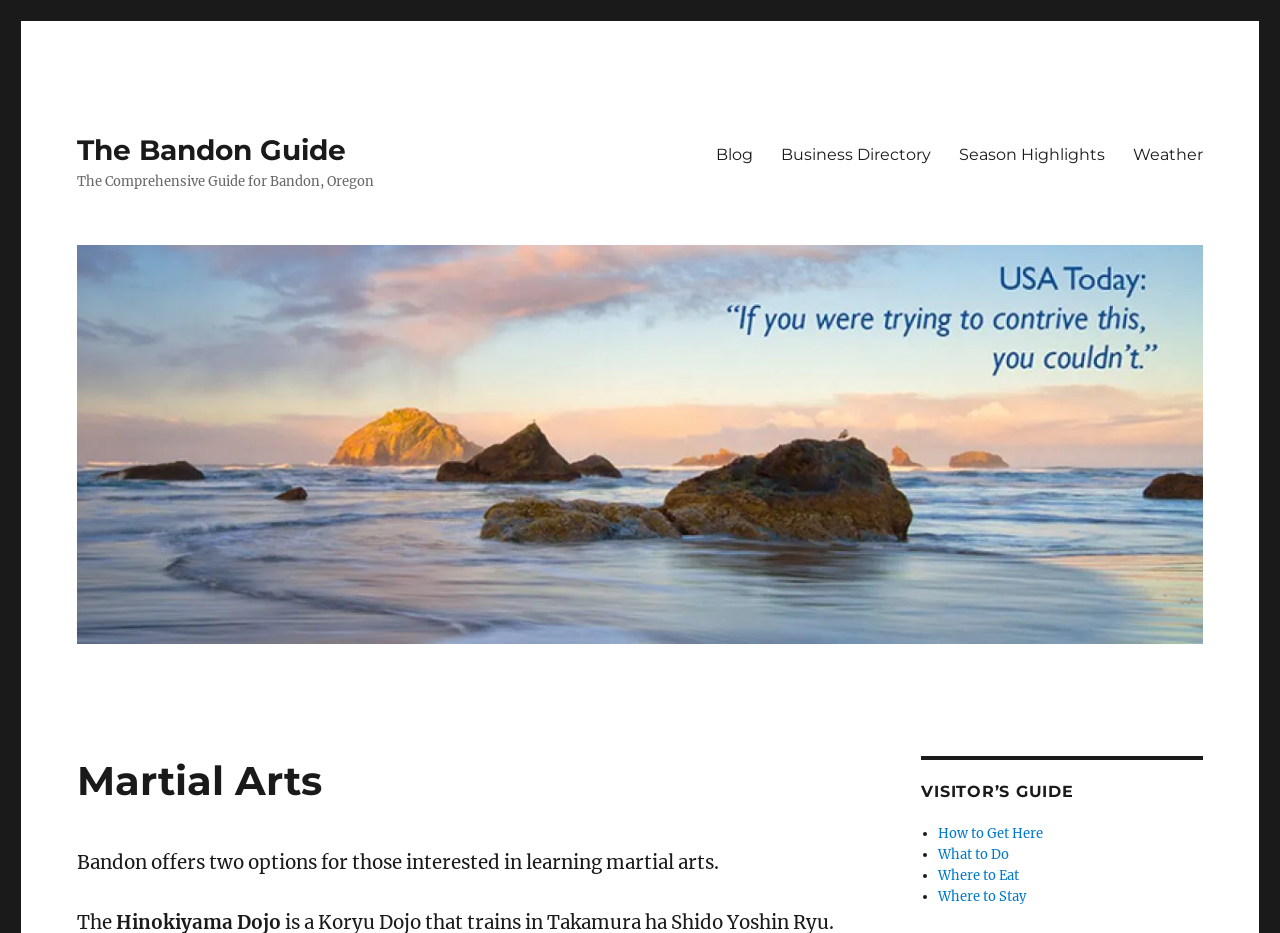Determine the bounding box coordinates of the clickable region to follow the instruction: "click the 'Blog' link".

[0.548, 0.143, 0.599, 0.188]